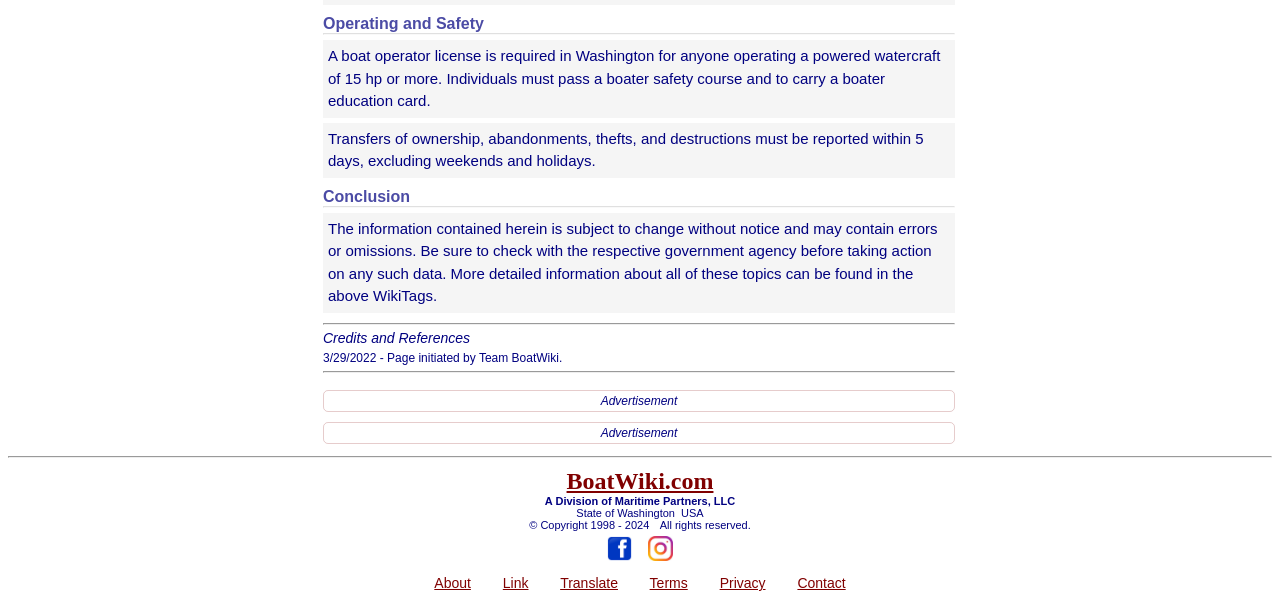Please identify the bounding box coordinates of the region to click in order to complete the task: "Go to 'Translate'". The coordinates must be four float numbers between 0 and 1, specified as [left, top, right, bottom].

[0.438, 0.951, 0.483, 0.977]